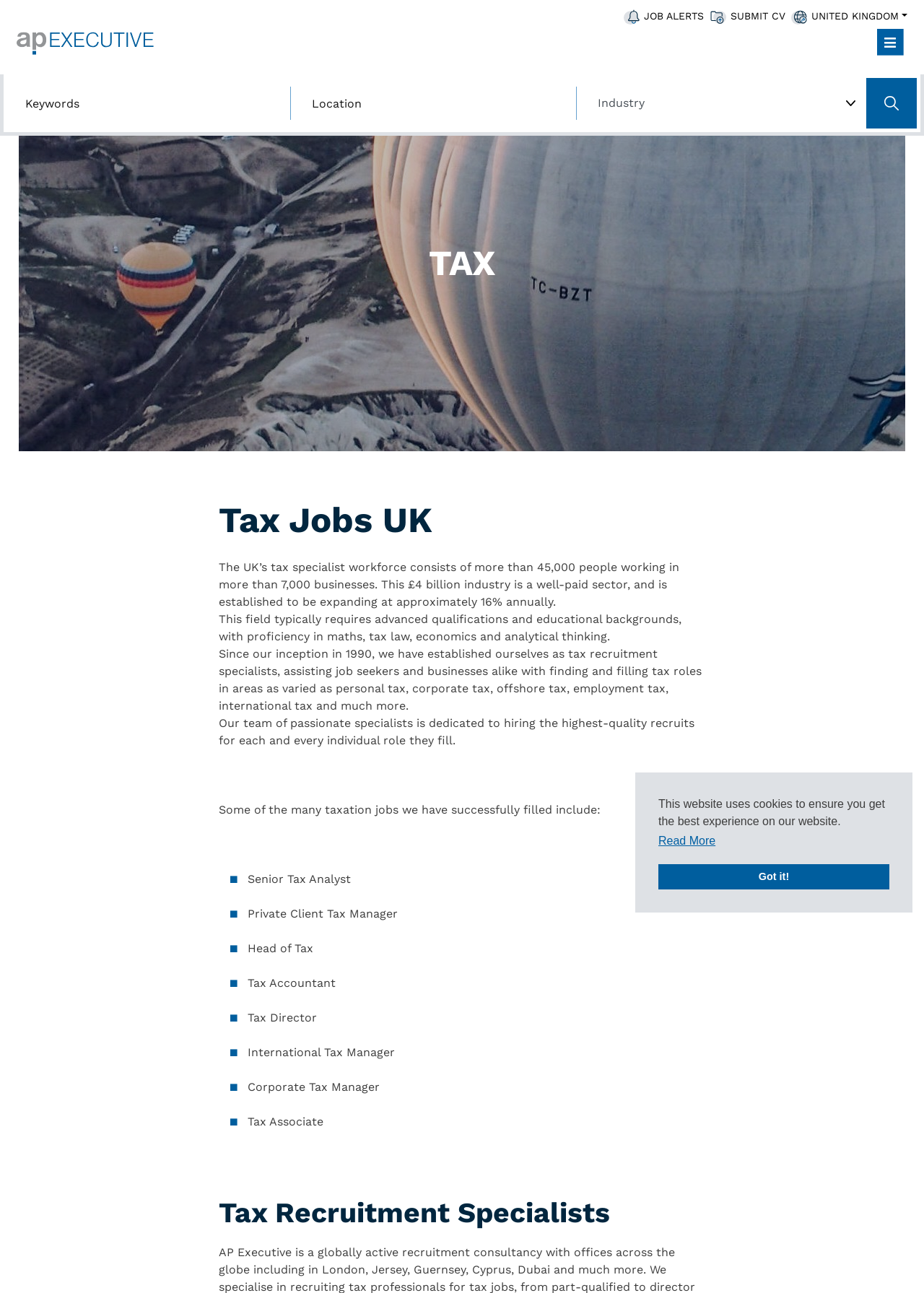Explain the features and main sections of the webpage comprehensively.

This webpage is a recruitment agency specializing in tax and taxation jobs in the UK and worldwide. At the top of the page, there is a cookie consent dialog with a message explaining the use of cookies on the website, accompanied by "learn more about cookies" and "dismiss cookie message" buttons.

Below the cookie dialog, there are several navigation links, including "JOB ALERTS", "SUBMIT CV", and a dropdown menu for selecting a country, currently set to "UNITED KINGDOM". The company logo, "AP Executive", is located on the top left, along with a link to the company's homepage.

On the top right, there is a search bar with two textboxes, one for searching by job title or keyword and another for location. A "Search Jobs" button is located next to the search bar. Below the search bar, there is a banner image spanning the width of the page.

The main content of the page is divided into sections, with a heading "TAX" at the top. The first section provides an overview of the tax industry in the UK, including its size, growth rate, and required qualifications. The following sections describe the company's expertise in tax recruitment, its approach to finding high-quality candidates, and its success in filling various taxation jobs.

A list of example taxation jobs filled by the company is provided, including Senior Tax Analyst, Private Client Tax Manager, Head of Tax, Tax Accountant, Tax Director, International Tax Manager, Corporate Tax Manager, and Tax Associate. The page concludes with a heading "Tax Recruitment Specialists" and a brief description of the company's services.